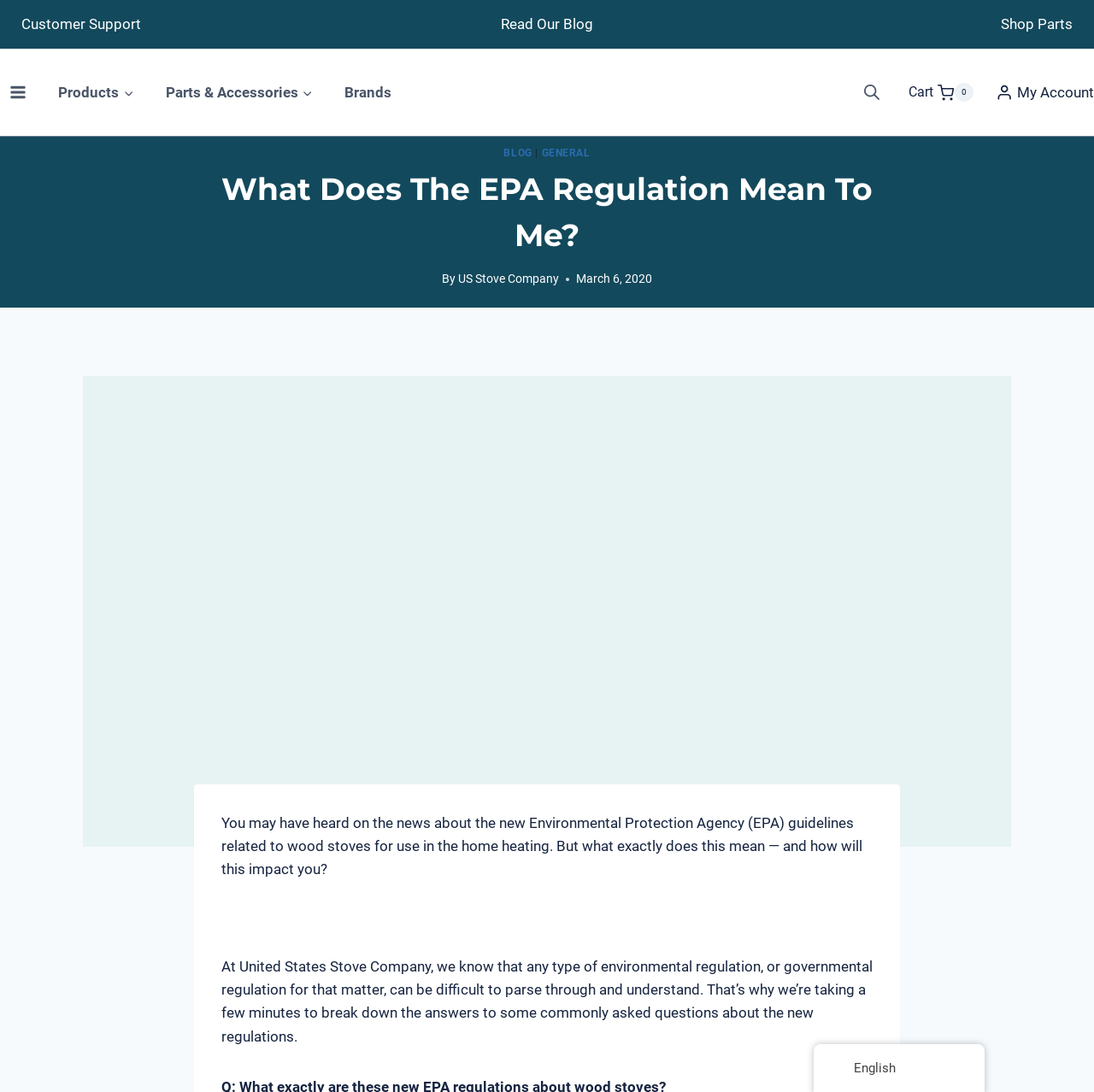Identify the bounding box coordinates for the UI element described by the following text: "Brands". Provide the coordinates as four float numbers between 0 and 1, in the format [left, top, right, bottom].

[0.3, 0.066, 0.372, 0.103]